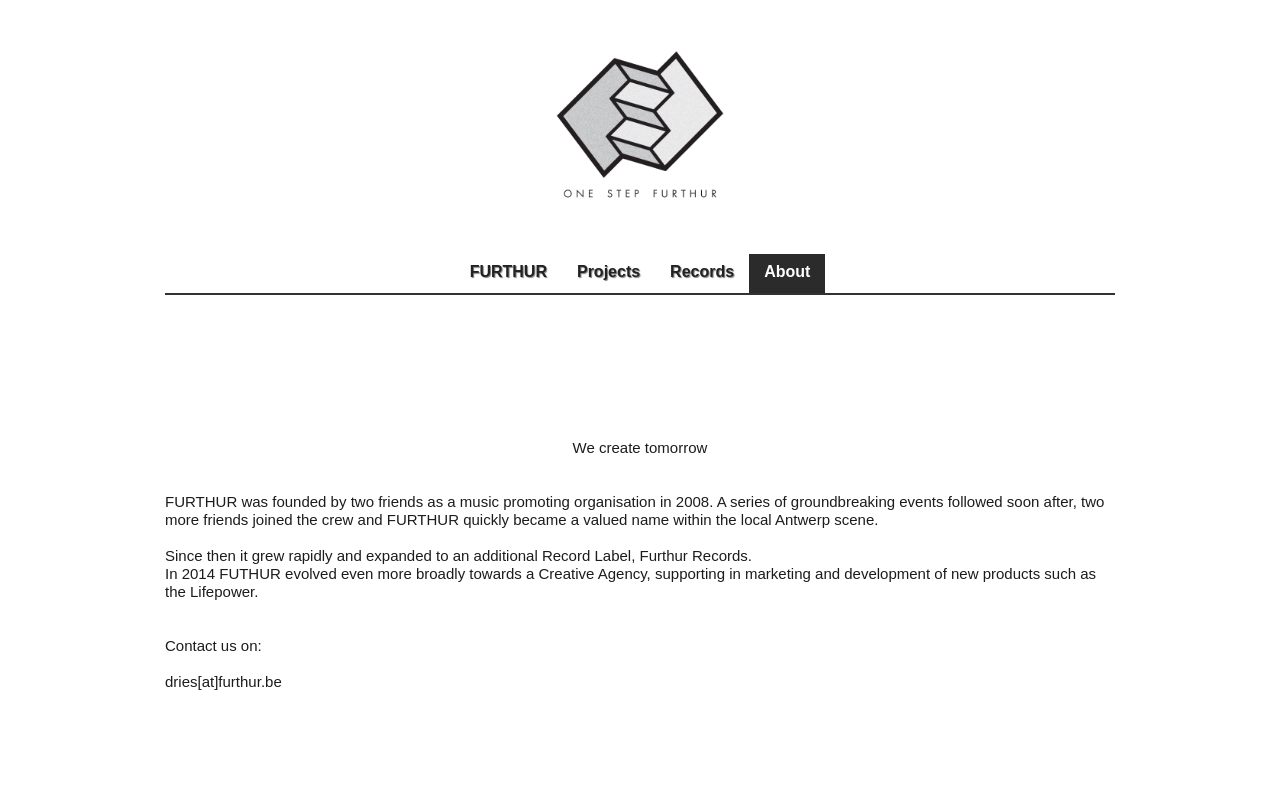What is the email address to contact FURTHUR?
Based on the screenshot, respond with a single word or phrase.

dries[at]furthur.be